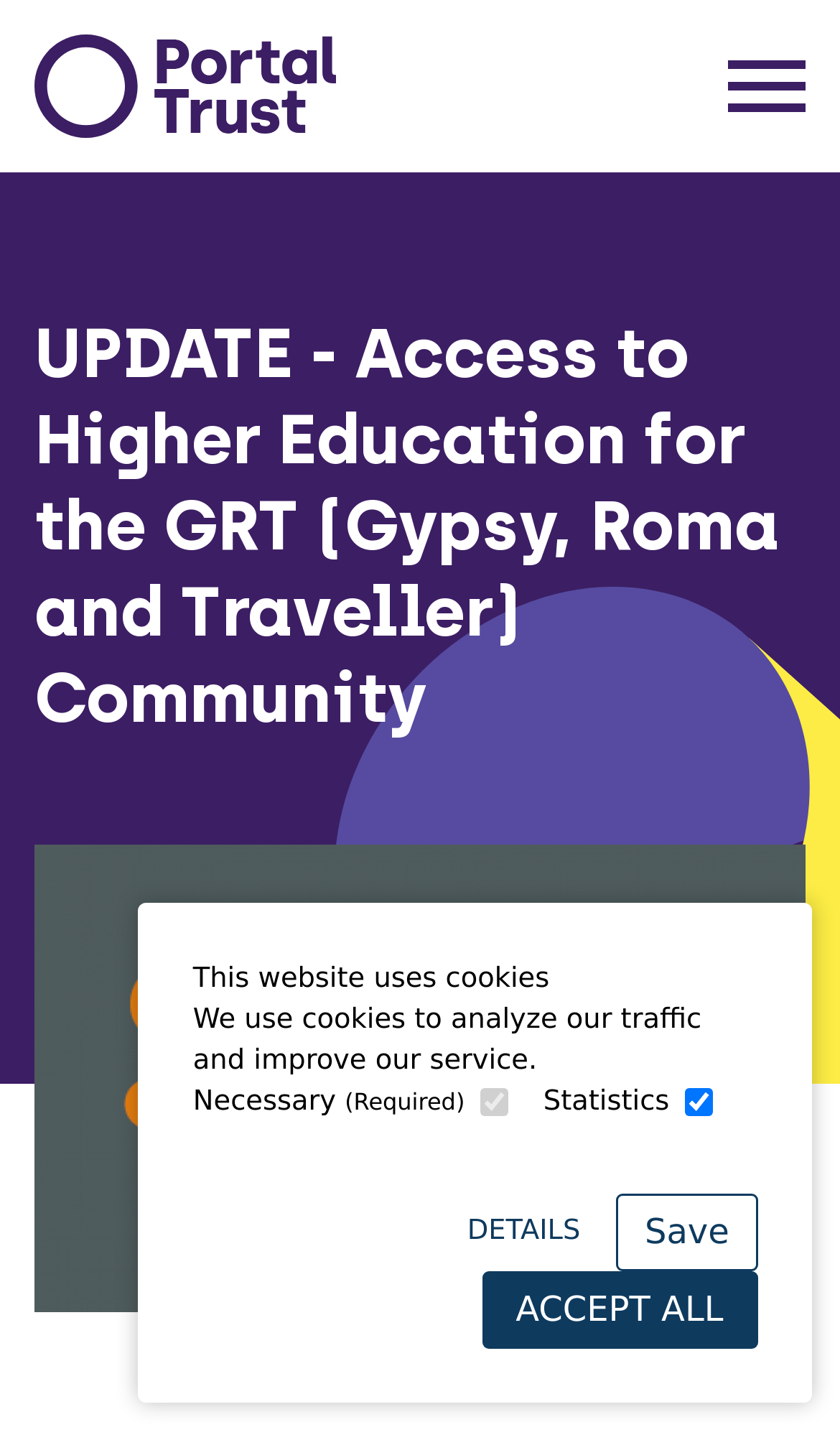Please identify the webpage's heading and generate its text content.

This website uses cookies